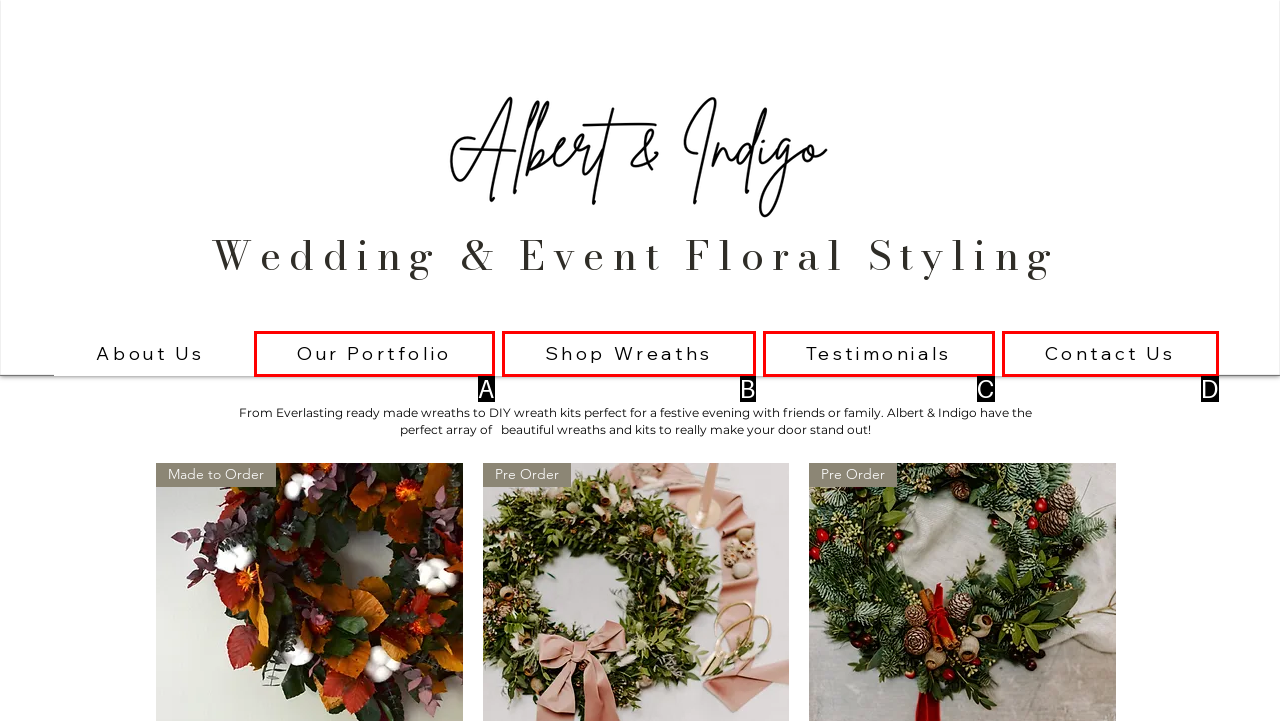Identify the HTML element that corresponds to the description: More... Provide the letter of the matching option directly from the choices.

None